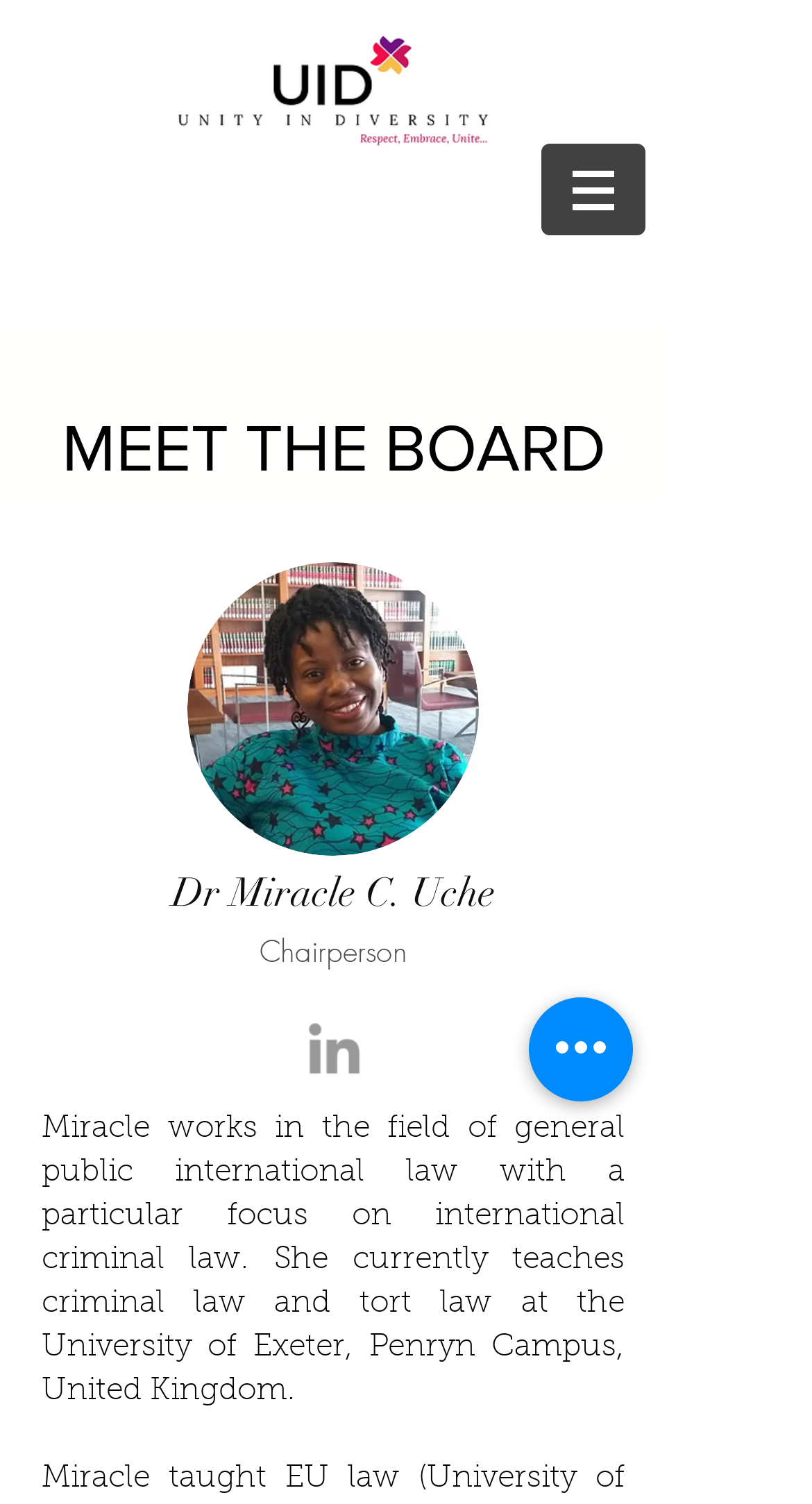Highlight the bounding box of the UI element that corresponds to this description: "aria-label="Grey LinkedIn Icon"".

[0.367, 0.673, 0.456, 0.722]